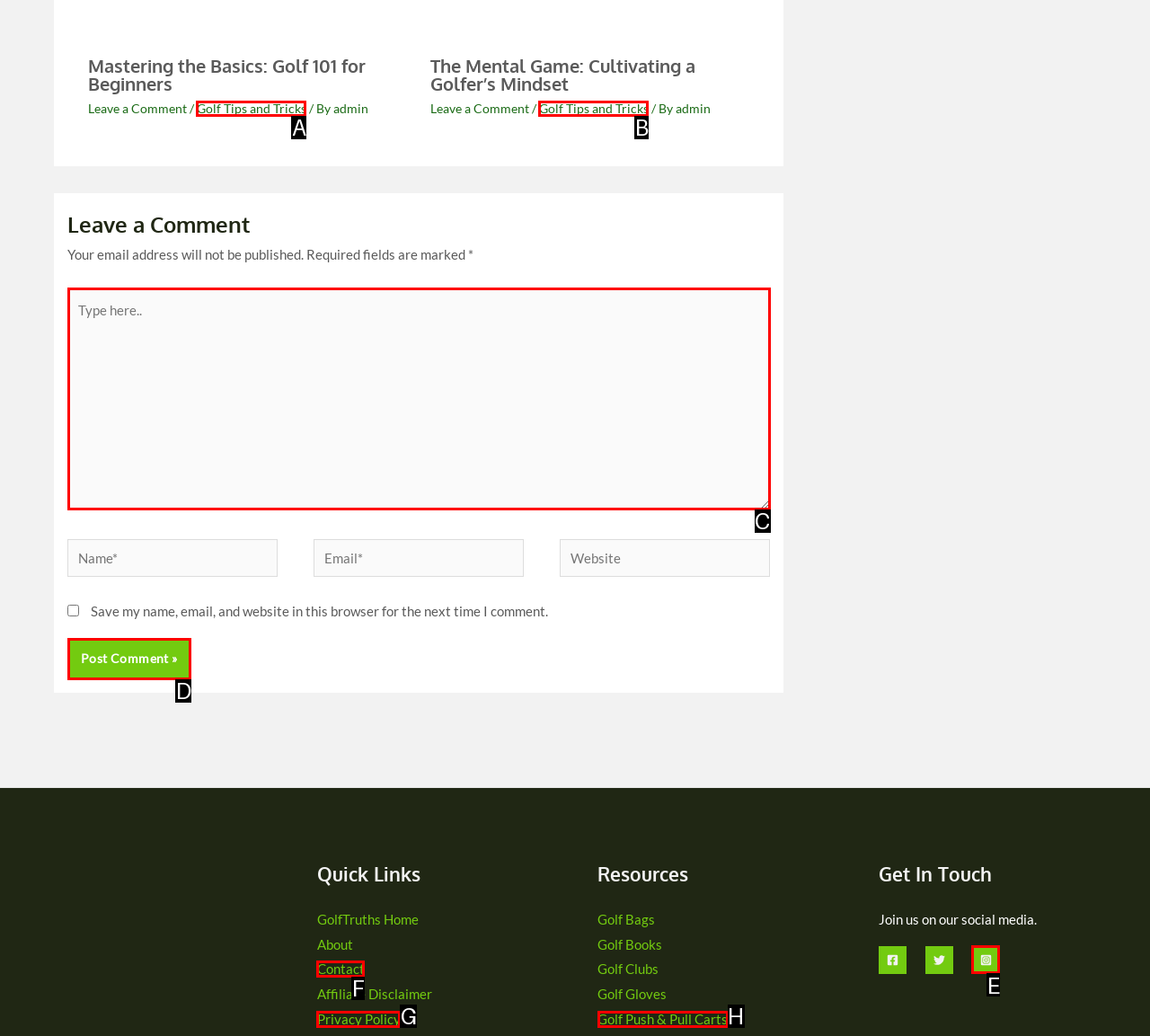Select the letter that corresponds to this element description: Golf Push & Pull Carts
Answer with the letter of the correct option directly.

H